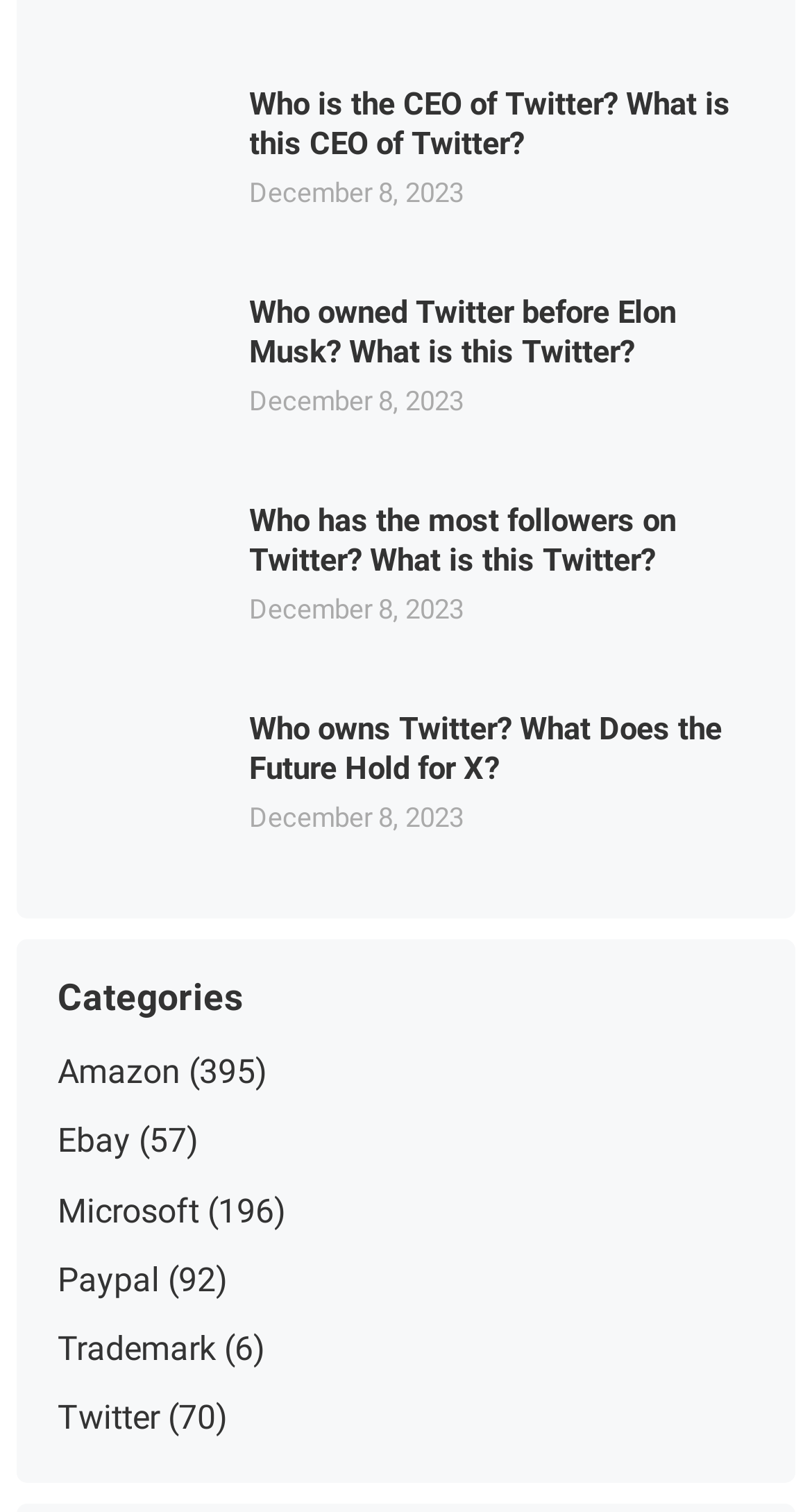Find the bounding box coordinates of the clickable area that will achieve the following instruction: "Find out who owns Twitter".

[0.071, 0.469, 0.276, 0.579]